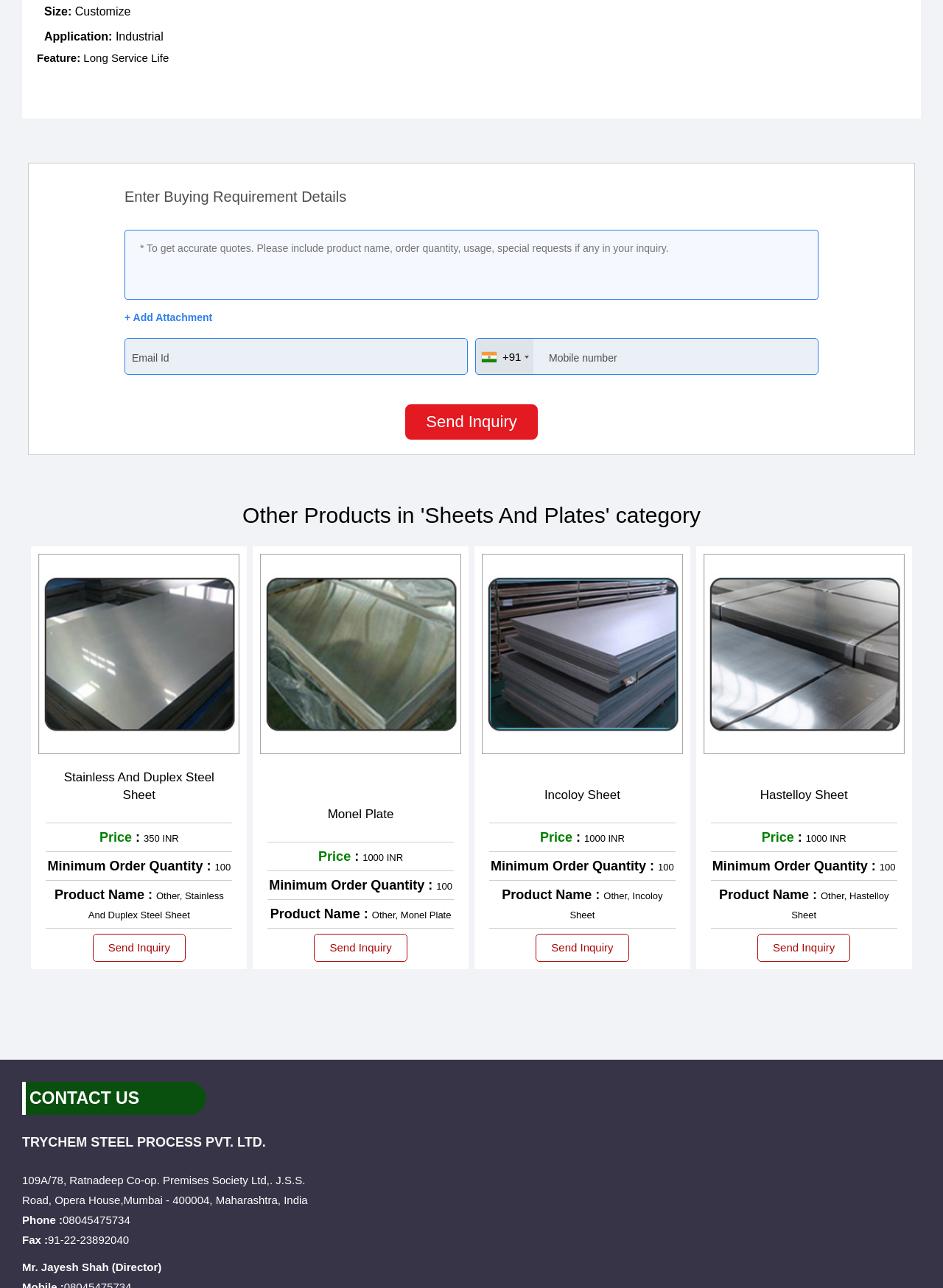Respond to the question below with a single word or phrase: What is the application of the product?

Industrial